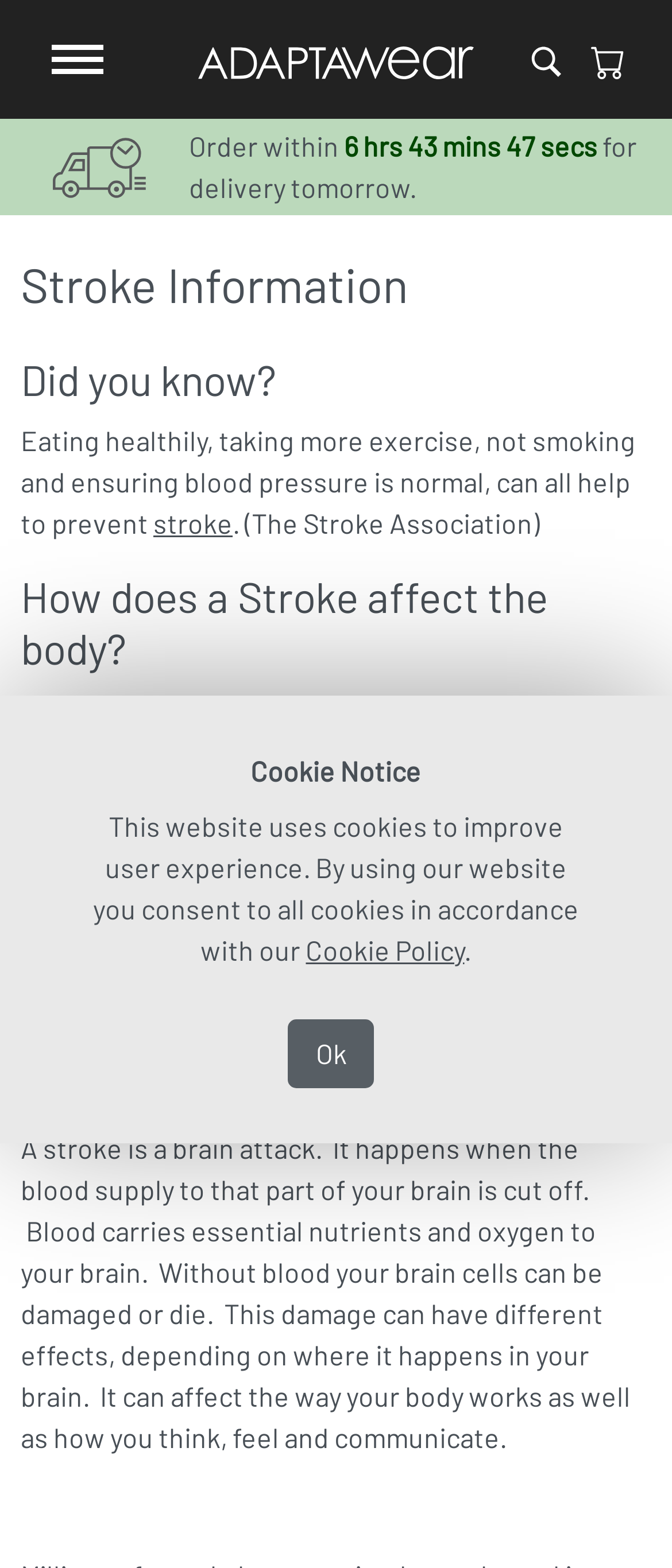Provide a thorough description of the webpage's content and layout.

The webpage is about stroke information and prevention, provided by Adaptawear. At the top left corner, there is an Adaptawear logo, accompanied by a timer icon on the left side. On the top right corner, there are three links: "Open product search", an empty link, and another empty link.

Below the top section, there is a header section with three headings. The first heading is "Stroke Information", followed by "Did you know?" and then "How does a Stroke affect the body?". Under the "Did you know?" heading, there is a paragraph of text explaining how eating healthily, taking exercise, not smoking, and ensuring normal blood pressure can help prevent stroke. The text also mentions The Stroke Association.

Under the "How does a Stroke affect the body?" heading, there are several paragraphs of text explaining the effects of a stroke on the body, including weakness or paralysis, problems with balance or co-ordination, and memory loss. The text also describes a stroke as a brain attack that can cause damage to brain cells.

At the bottom of the page, there is a section about cookies, with a heading "Cookie Notice" and a paragraph of text explaining that the website uses cookies to improve user experience. There is also a link to the "Cookie Policy" and a button to "Accept Cookies".